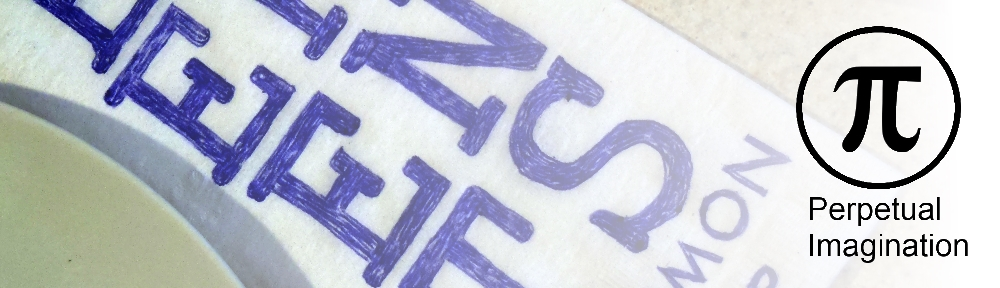What is the theme of the visual design?
Refer to the image and give a detailed response to the question.

The caption states that the visual serves to invoke curiosity and stimulate the imagination, inviting viewers to delve into a world of innovative thought and artistic expression, which suggests that the theme of the design is imagination and creativity.